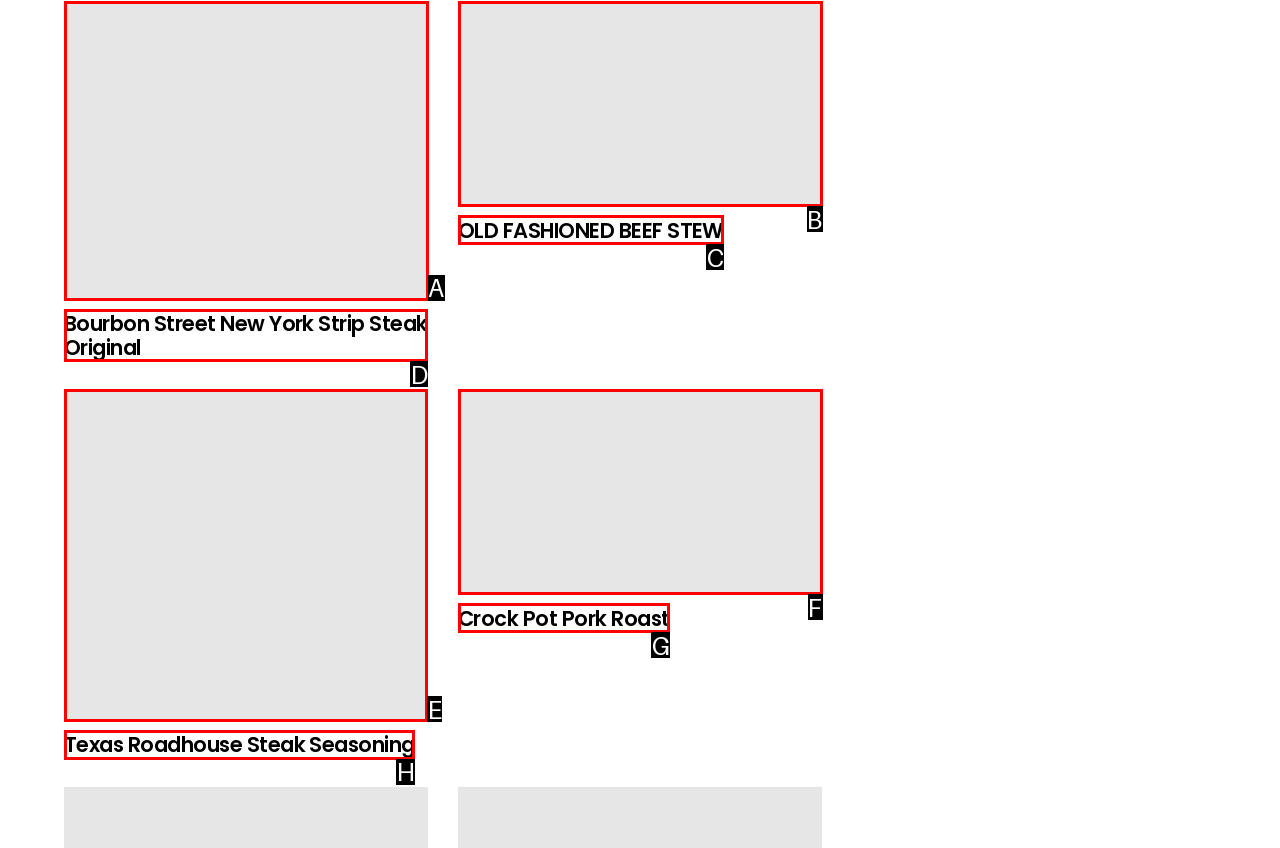Choose the HTML element you need to click to achieve the following task: learn about Texas Roadhouse Steak Seasoning
Respond with the letter of the selected option from the given choices directly.

E